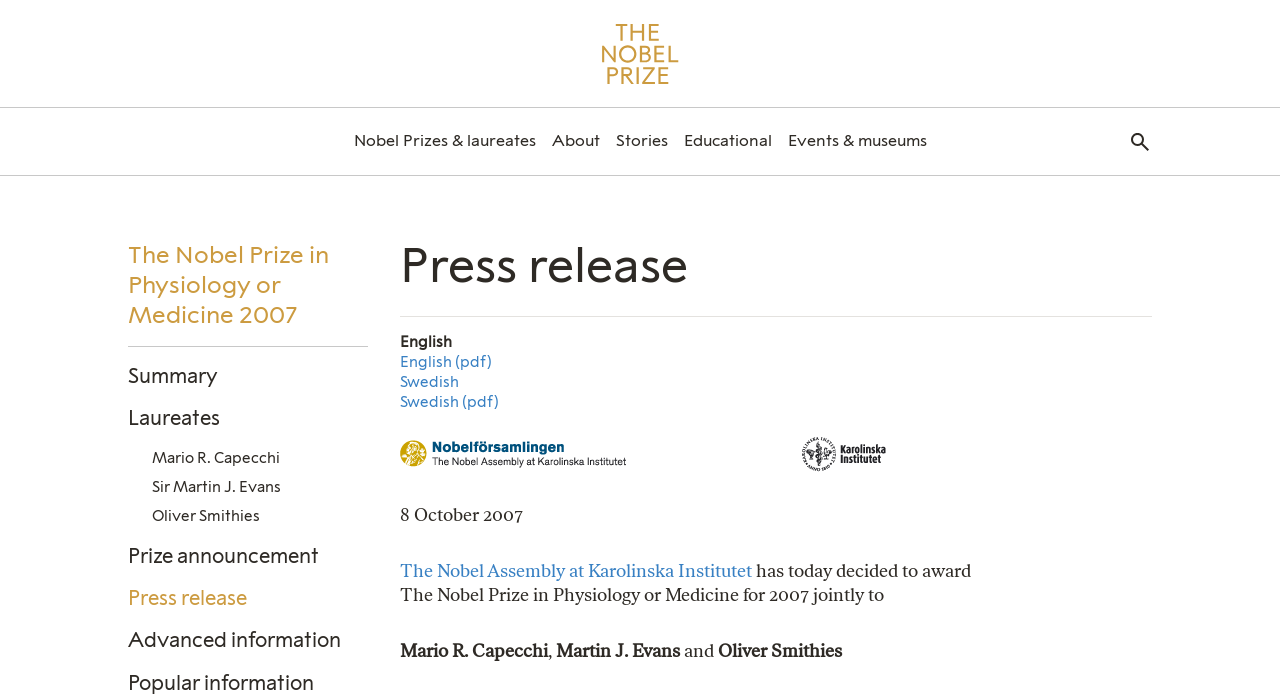Determine the bounding box coordinates for the area that needs to be clicked to fulfill this task: "Download the English press release in PDF". The coordinates must be given as four float numbers between 0 and 1, i.e., [left, top, right, bottom].

[0.312, 0.508, 0.384, 0.534]